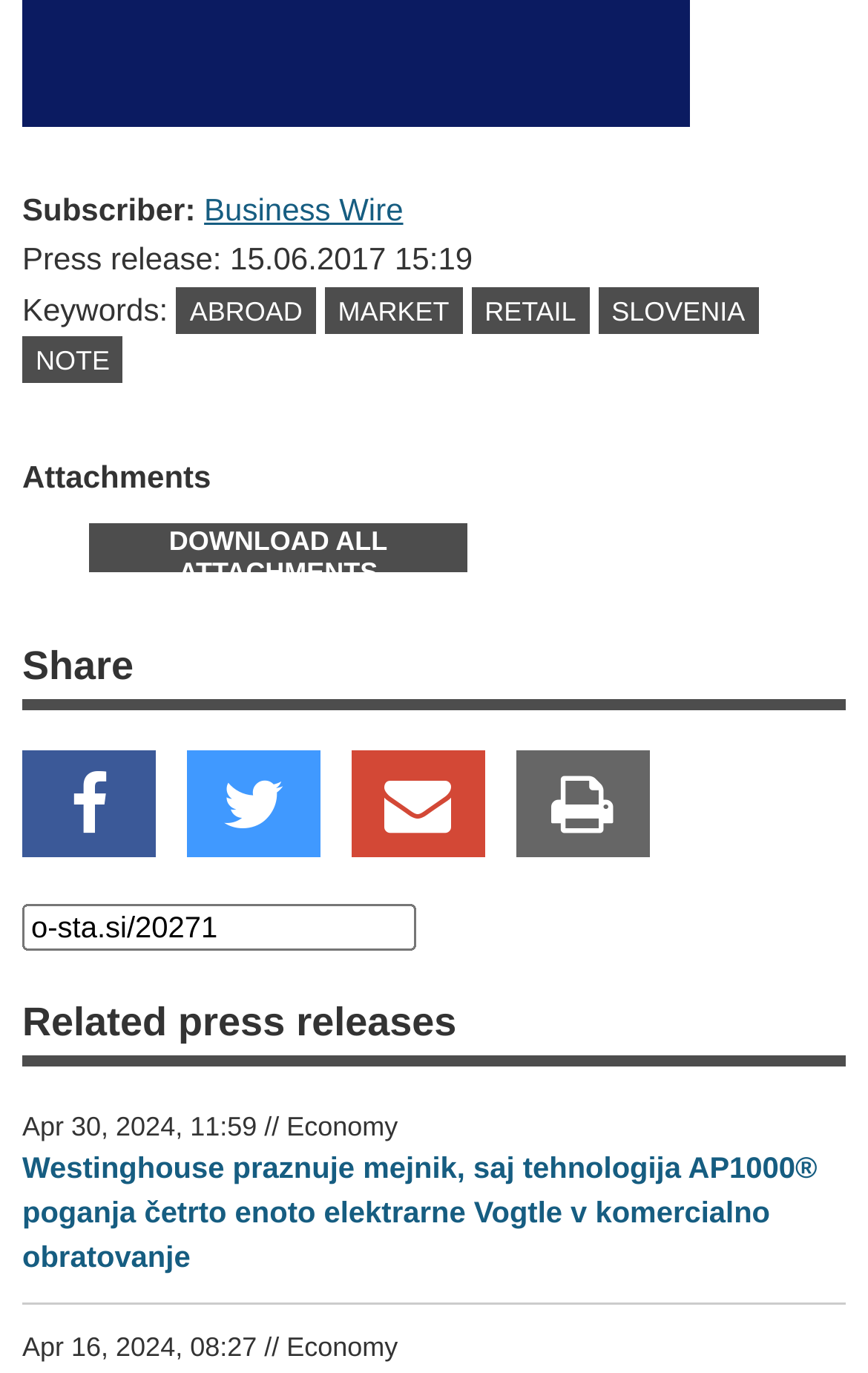Can you look at the image and give a comprehensive answer to the question:
How many social media sharing options are available?

There are four social media sharing options available, which are represented by the link elements with the icons '', '', '', and '' located at the top of the webpage.